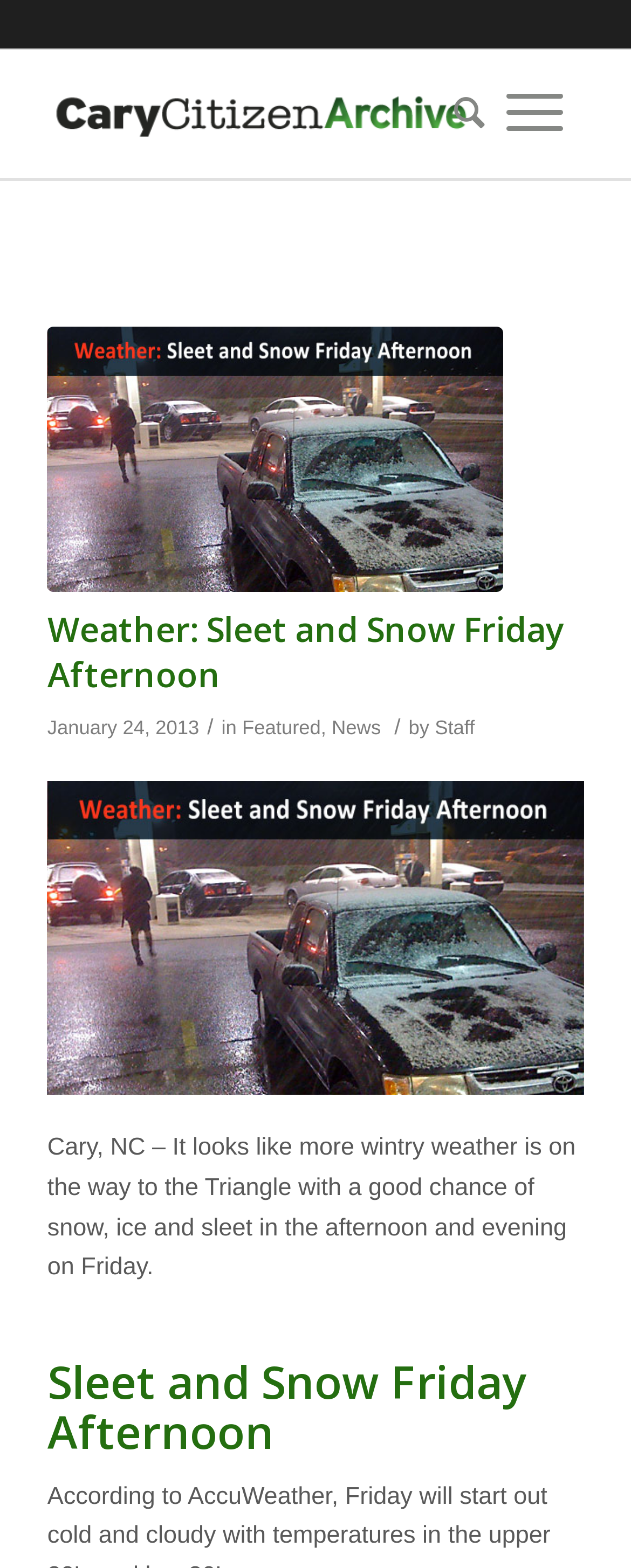Use the details in the image to answer the question thoroughly: 
What is the category of the article?

I found the category of the article by looking at the link elements in the header section, which contain the texts 'News' and 'Featured'.